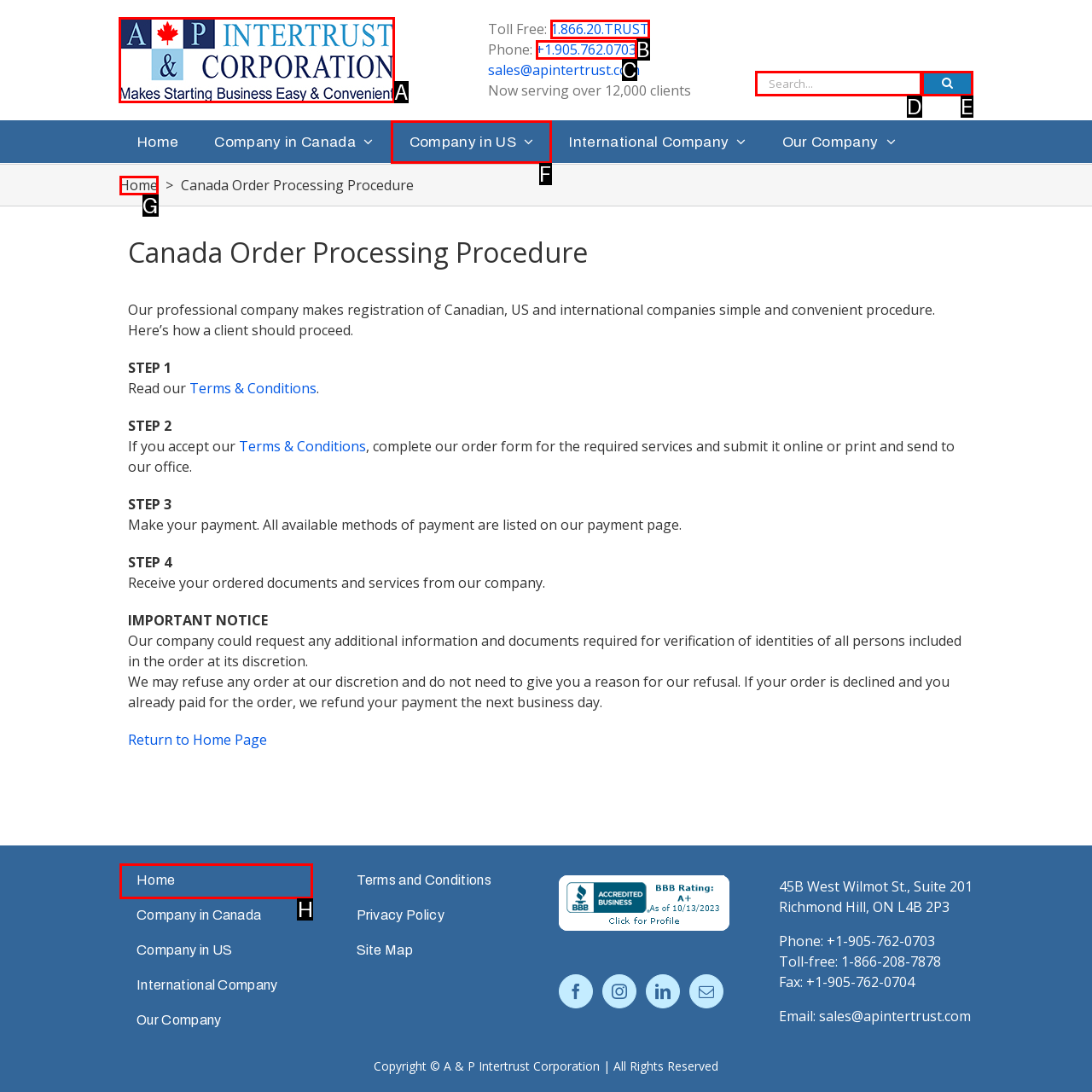Identify the appropriate choice to fulfill this task: Click on the logo
Respond with the letter corresponding to the correct option.

A